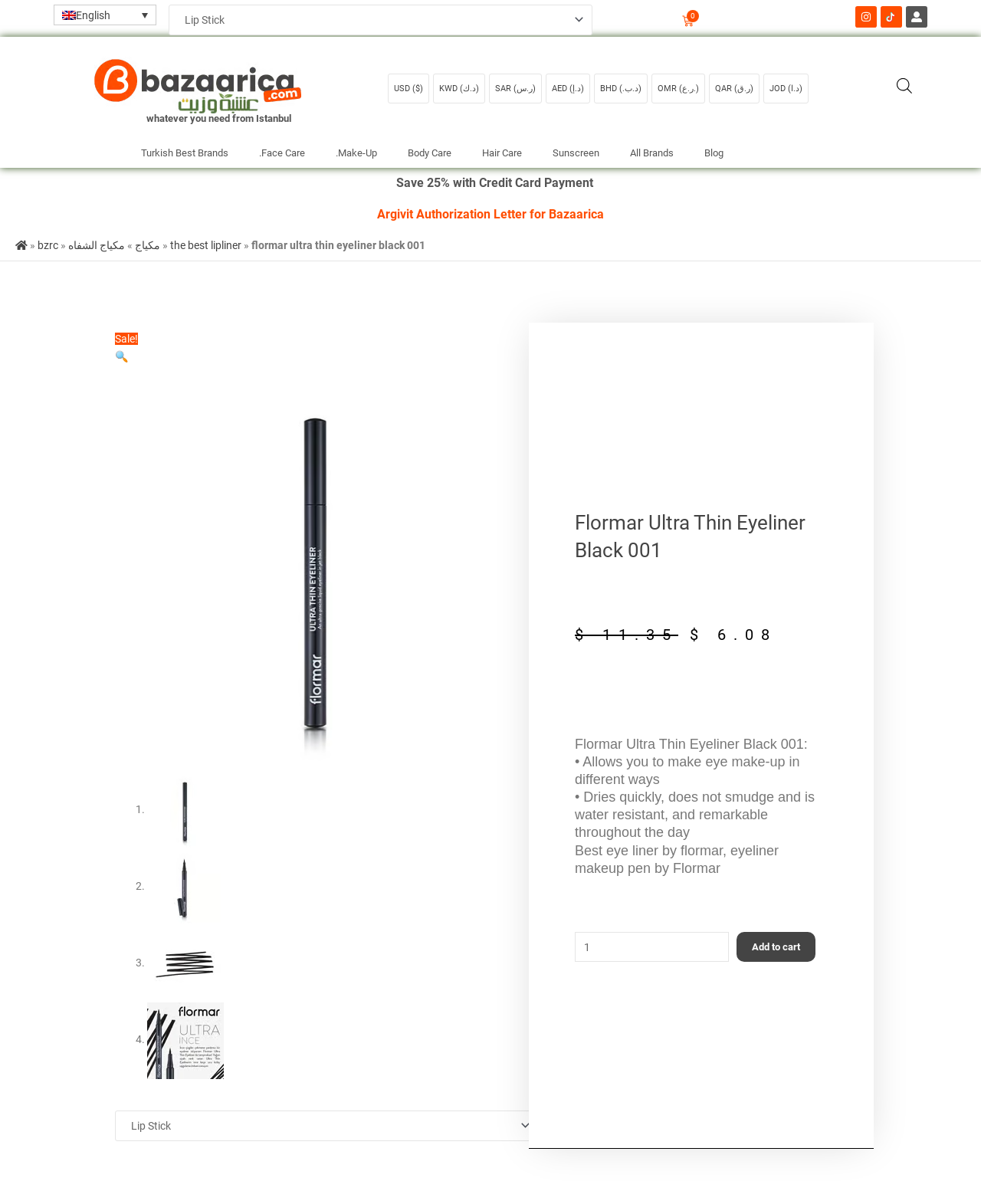Give a complete and precise description of the webpage's appearance.

This webpage is about a product, Flormar Ultra Thin Eyeliner Black 001. At the top, there are three social media links, Instagram, and two others, accompanied by their respective icons. Below them, there is a language selection dropdown menu and a currency selection menu with several options.

On the left side, there is a navigation menu with links to different categories, such as Face Care, Make-Up, Body Care, Hair Care, and Sunscreen. Below the navigation menu, there is a heading that reads "Argivit Authorization Letter for Bazaarica" with a link to it.

The main content of the webpage is about the product, Flormar Ultra Thin Eyeliner Black 001. There is a large image of the product, and below it, there are several points listed about the product's features, including that it allows for different eye makeup styles, dries quickly, and is water-resistant. The product's original and current prices are displayed, with a discount indicated.

Below the product description, there is a quantity selection menu and an "Add to cart" button. On the right side, there is a cart icon with a link to the cart. At the bottom of the page, there are several links to other pages, including Turkish Best Brands, Blog, and All Brands.

Throughout the page, there are several icons and images, including social media icons, a search icon, and images accompanying the product features. The overall layout is organized, with clear headings and concise text.